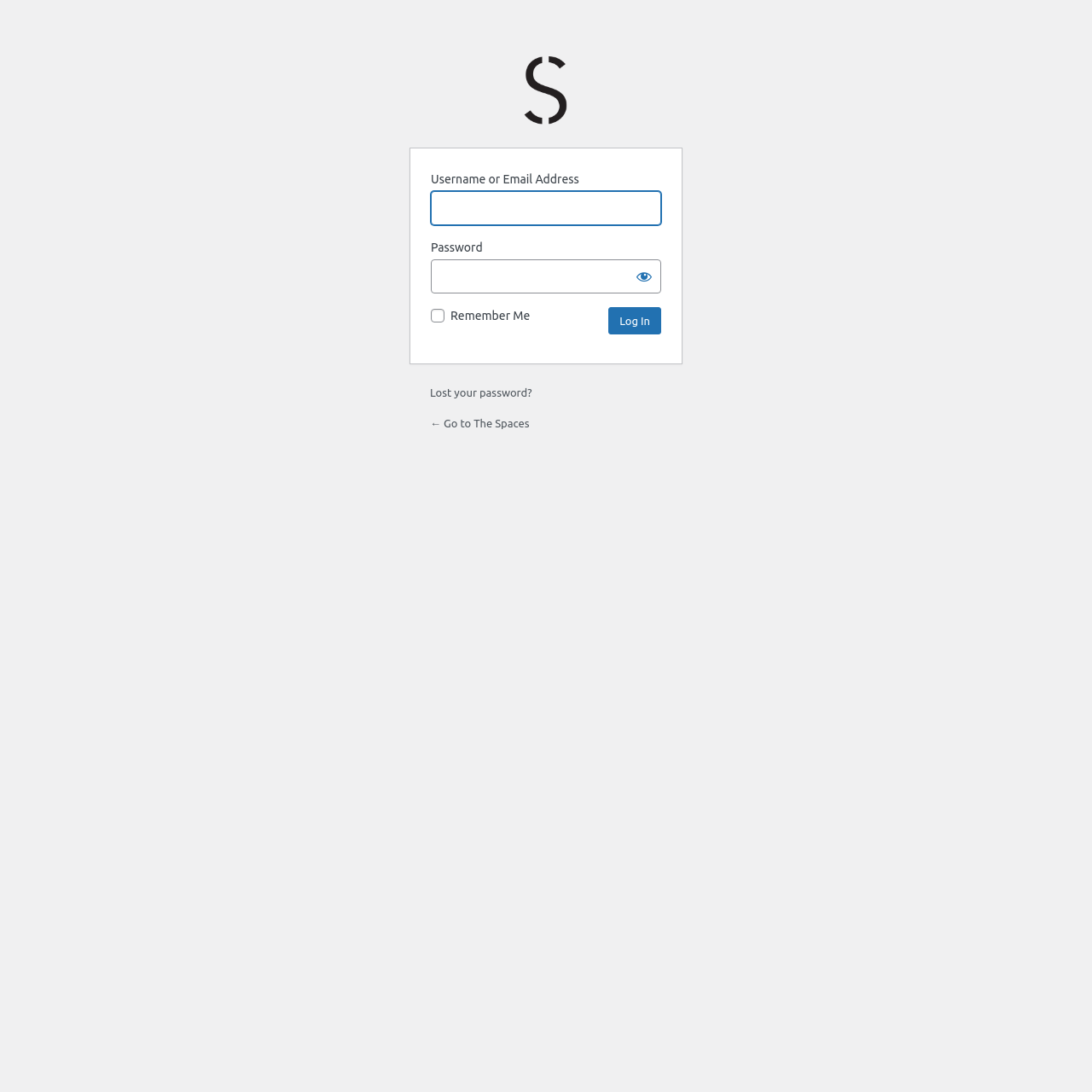What is the alternative to logging in?
Utilize the image to construct a detailed and well-explained answer.

If the user has forgotten their password, they can click on the 'Lost your password?' link, which will likely take them to a password recovery page.